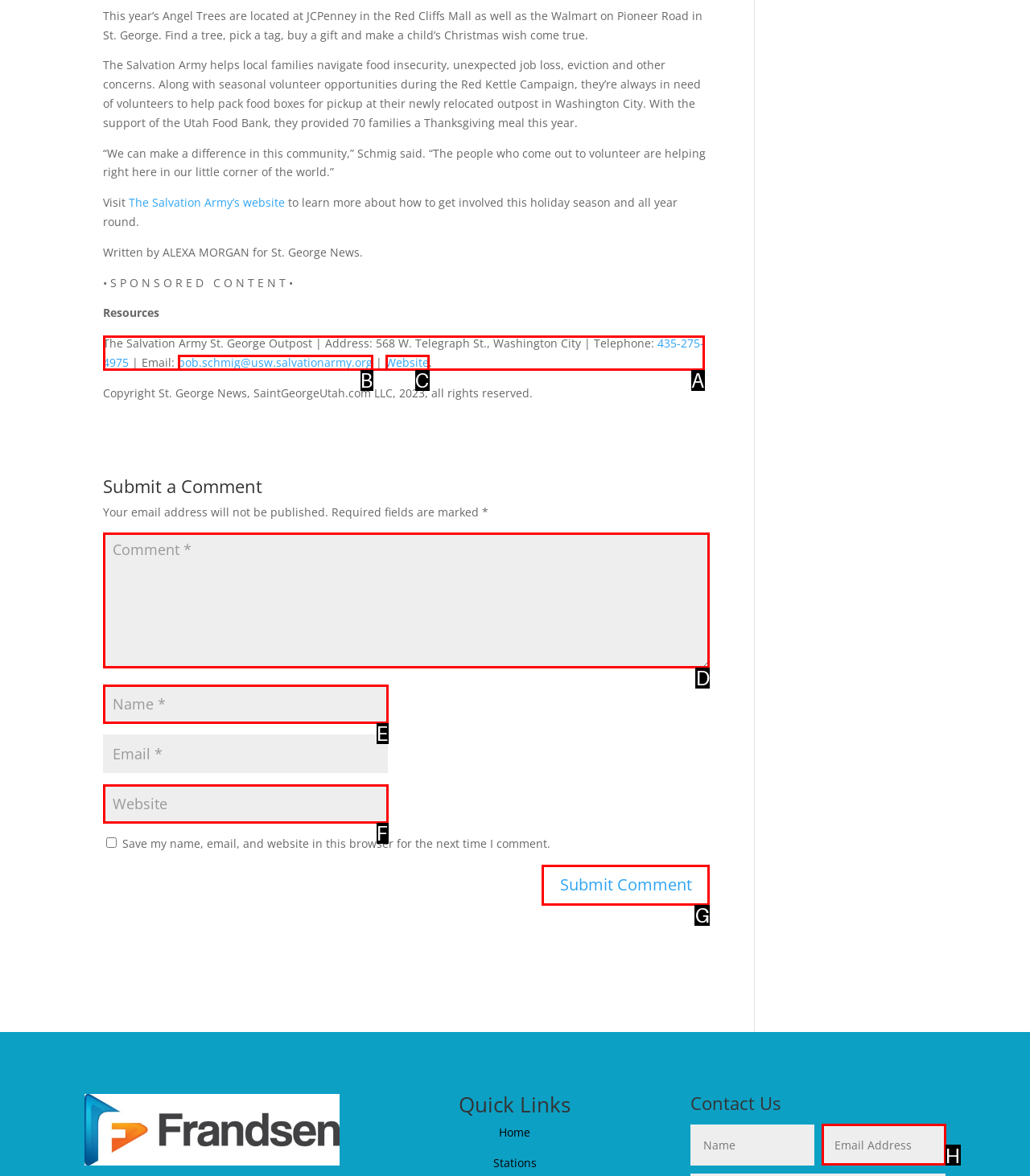Select the option that matches the description: input value="Website" name="url". Answer with the letter of the correct option directly.

F